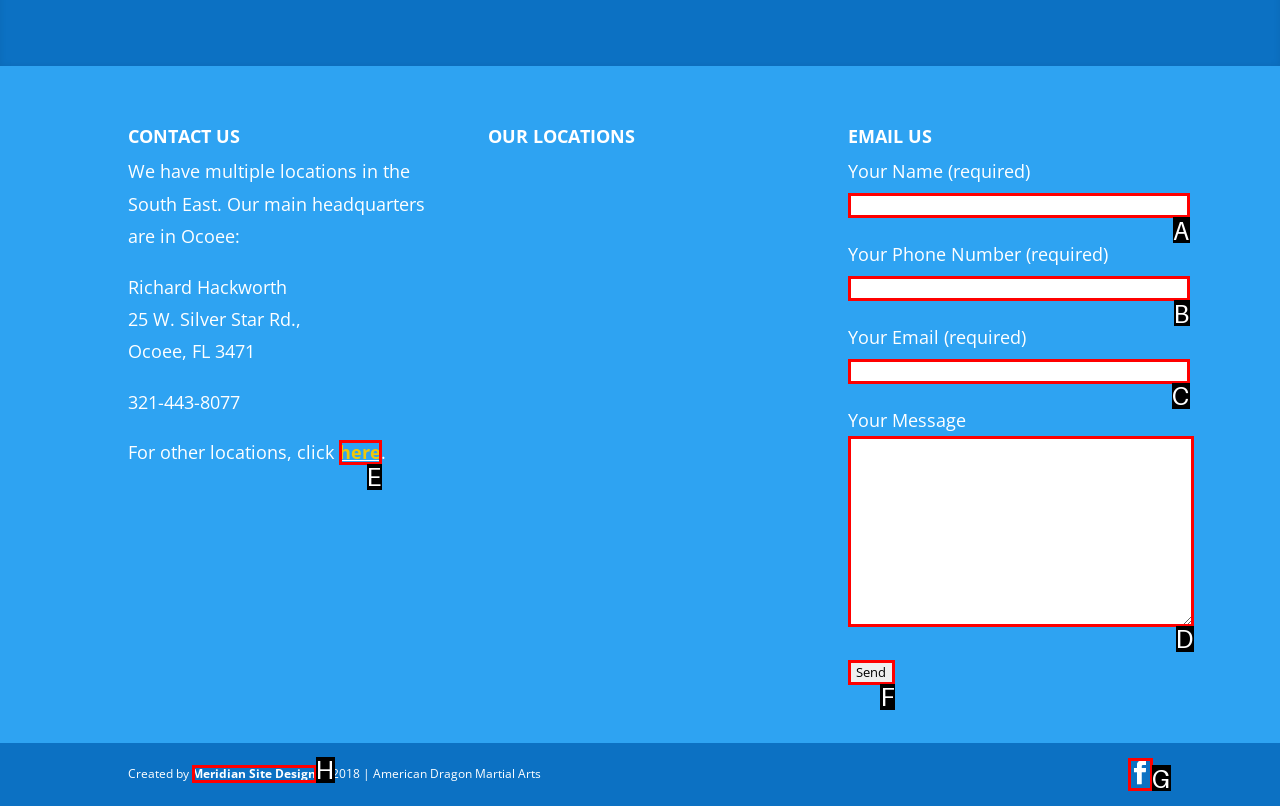For the instruction: Click the 'Send' button to submit the contact form, which HTML element should be clicked?
Respond with the letter of the appropriate option from the choices given.

F